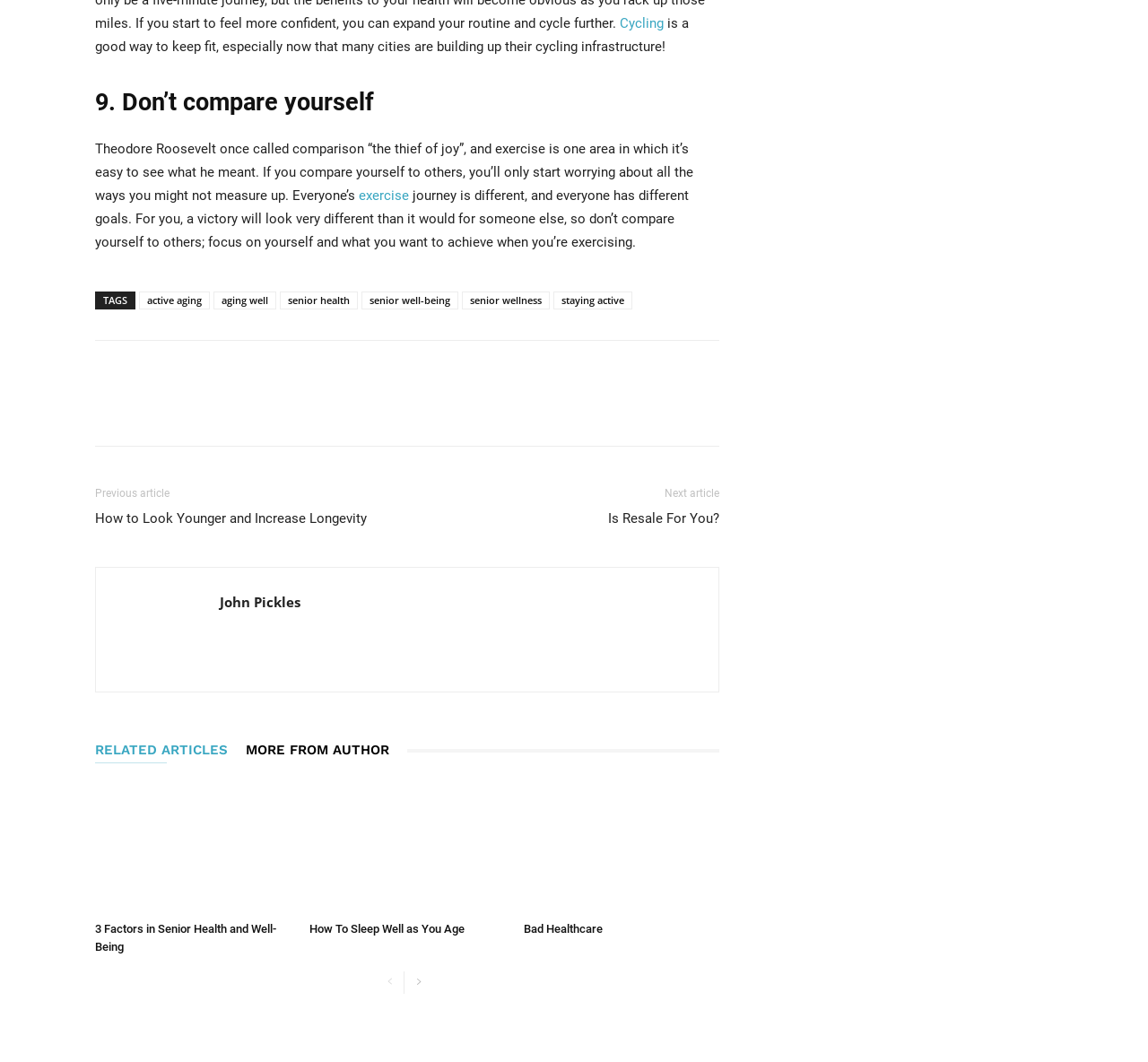Identify the bounding box coordinates for the element you need to click to achieve the following task: "Read the article about 'exercise'". Provide the bounding box coordinates as four float numbers between 0 and 1, in the form [left, top, right, bottom].

[0.312, 0.177, 0.356, 0.192]